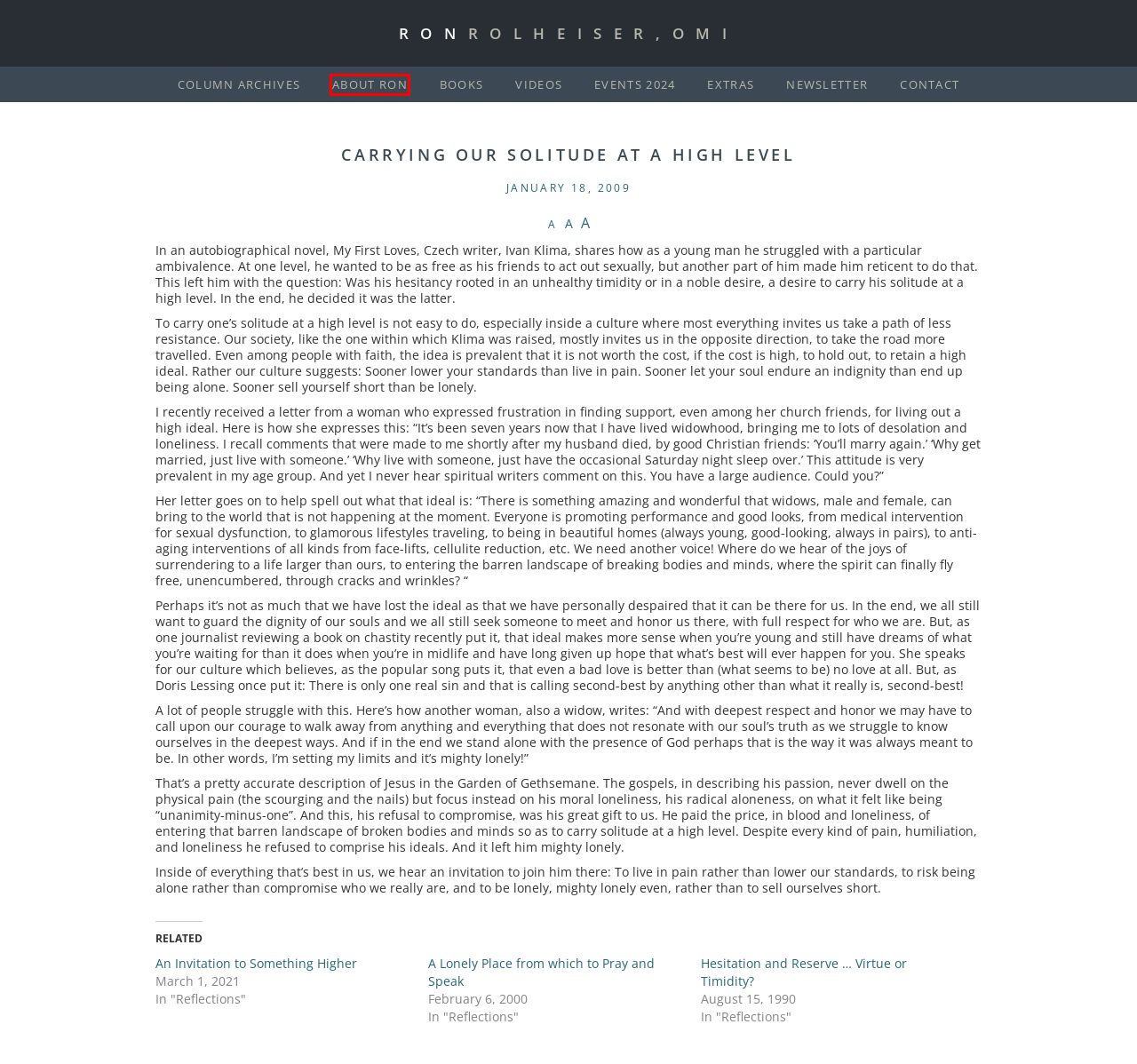Look at the screenshot of a webpage where a red bounding box surrounds a UI element. Your task is to select the best-matching webpage description for the new webpage after you click the element within the bounding box. The available options are:
A. About Ron - Learn More About Ron | [Website Name]Fr. Ron Rolheiser, OMI
B. Hesitation and Reserve ... Virtue or Timidity? - Fr. Ron Rolheiser, OMIFr. Ron Rolheiser, OMI
C. Extras - Exclusive Content and More | [Website Name]Fr. Ron Rolheiser, OMI
D. Newsletter - Stay Updated with Fr. Ron's Newsletter | [Website Name]Fr. Ron Rolheiser, OMI
E. Contact - Reach Out to Fr. Ron's Office | [Website Name]Fr. Ron Rolheiser, OMI
F. An Invitation to Something Higher - Fr. Ron Rolheiser, OMIFr. Ron Rolheiser, OMI
G. A Lonely Place from which to Pray and Speak - Fr. Ron Rolheiser, OMIFr. Ron Rolheiser, OMI
H. Events - Stay Updated on New Events | [Website Name]Fr. Ron Rolheiser, OMI

A